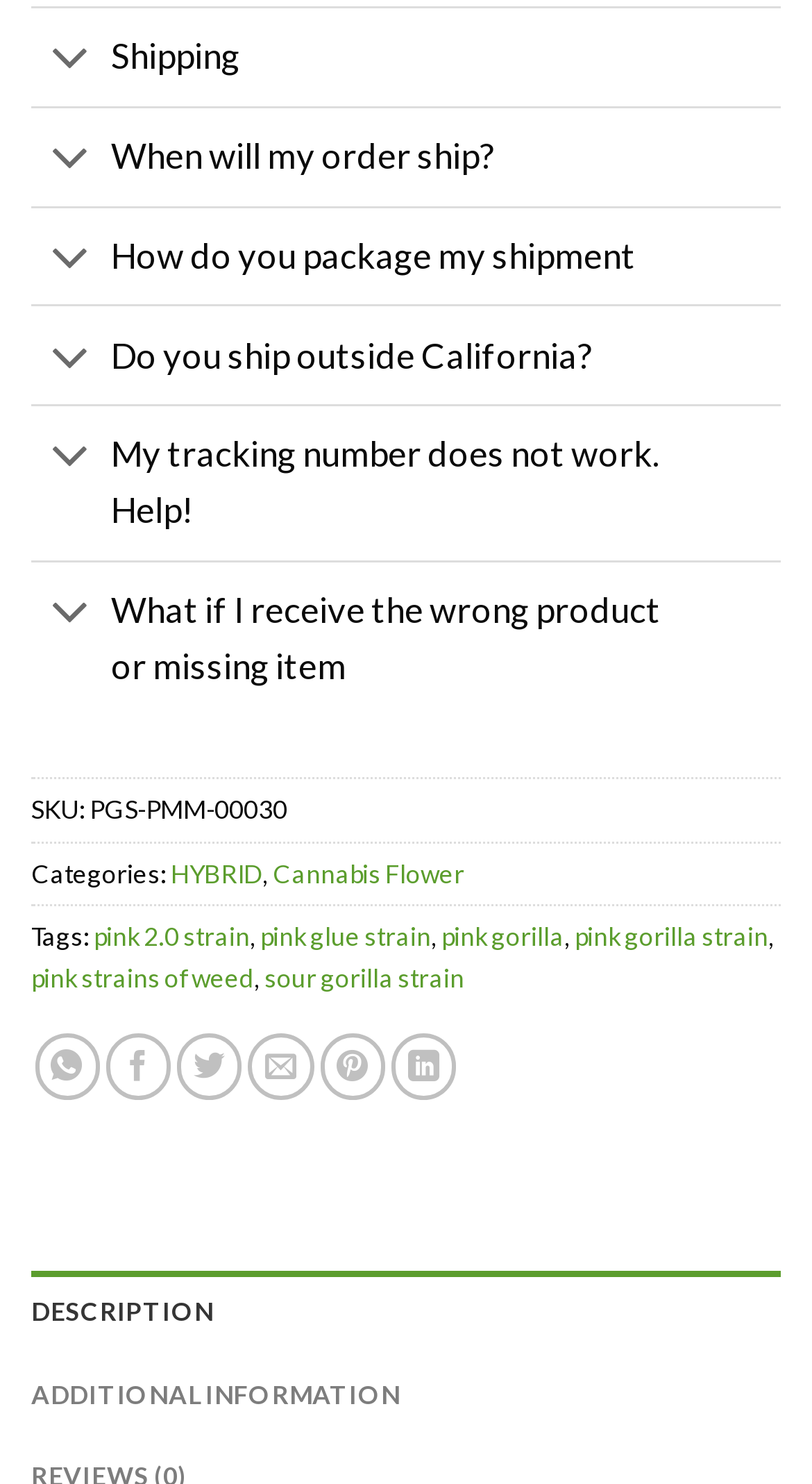Locate the bounding box of the UI element defined by this description: "Cannabis Flower". The coordinates should be given as four float numbers between 0 and 1, formatted as [left, top, right, bottom].

[0.336, 0.578, 0.572, 0.599]